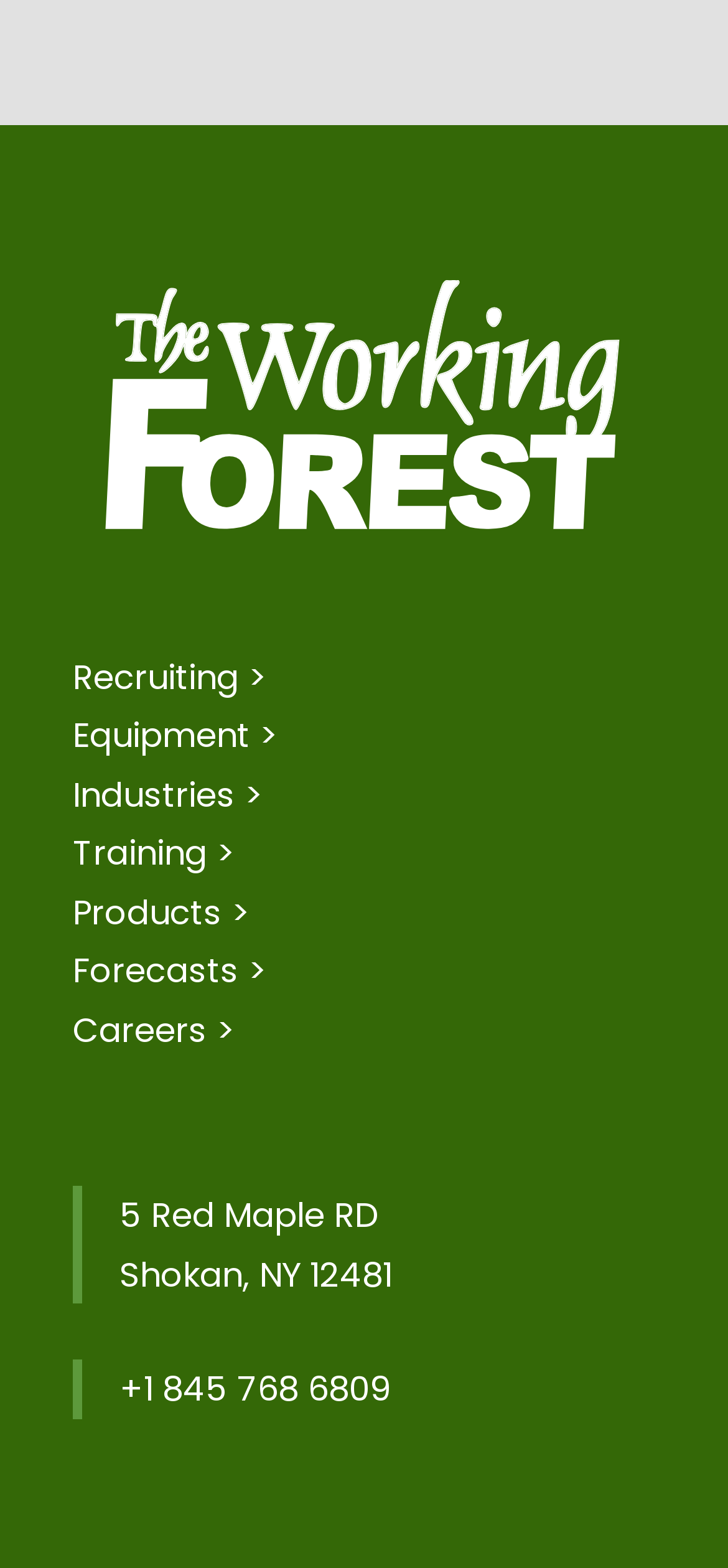Can you show the bounding box coordinates of the region to click on to complete the task described in the instruction: "Click the 'Contact' link"?

None